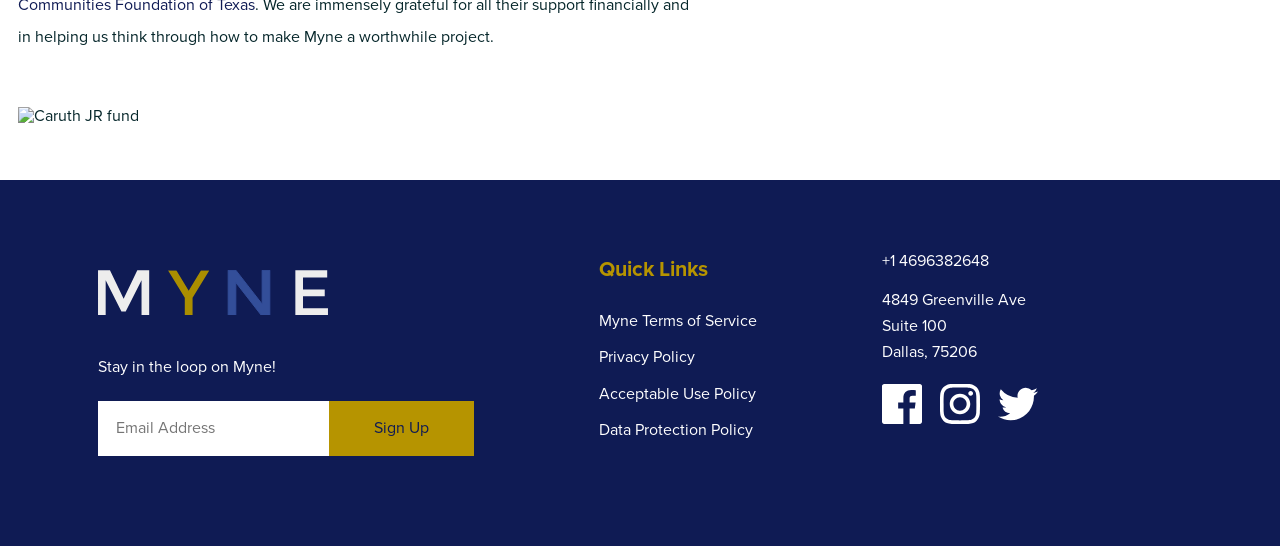Pinpoint the bounding box coordinates of the clickable area necessary to execute the following instruction: "Sign up for the newsletter". The coordinates should be given as four float numbers between 0 and 1, namely [left, top, right, bottom].

[0.077, 0.735, 0.257, 0.835]